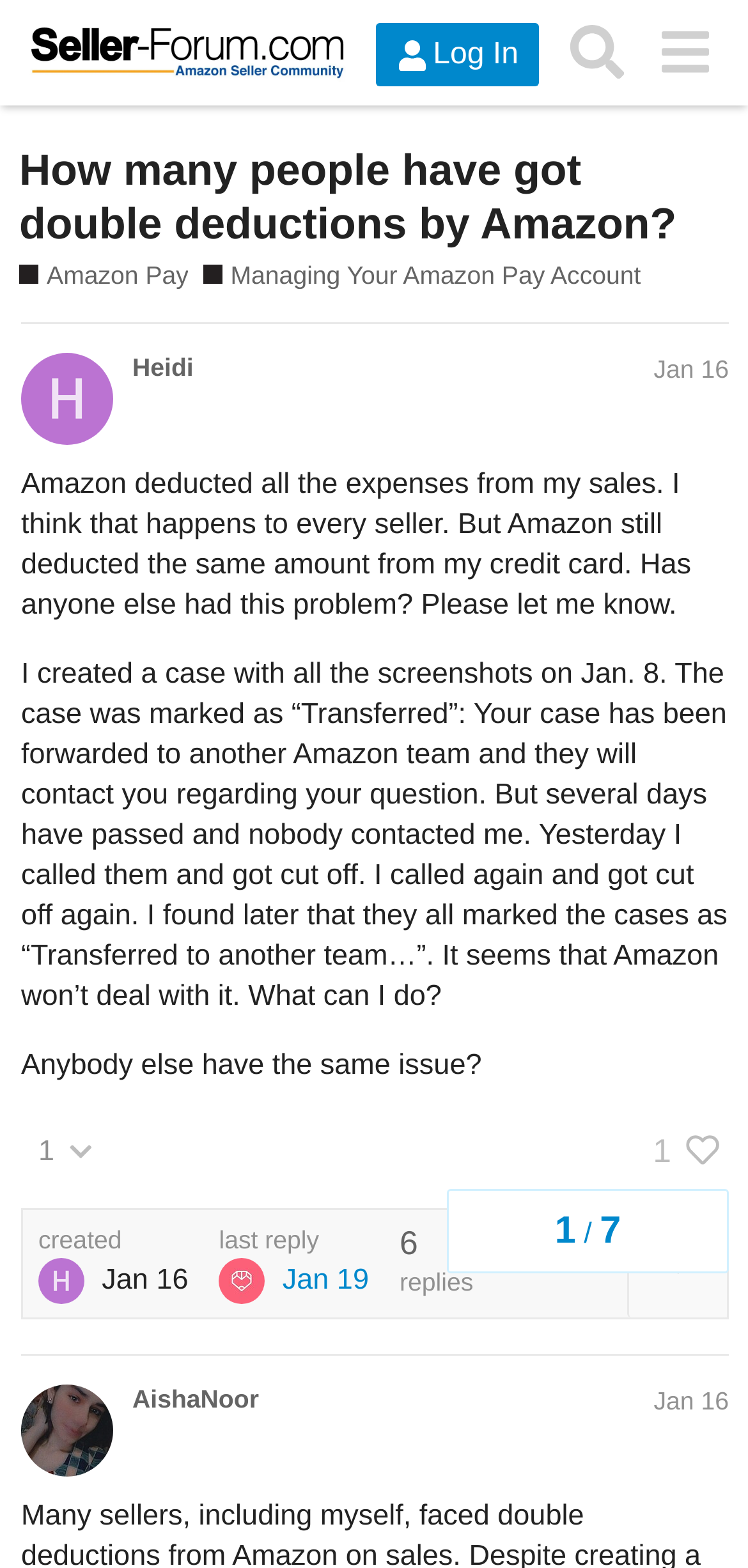Please find the main title text of this webpage.

How many people have got double deductions by Amazon?